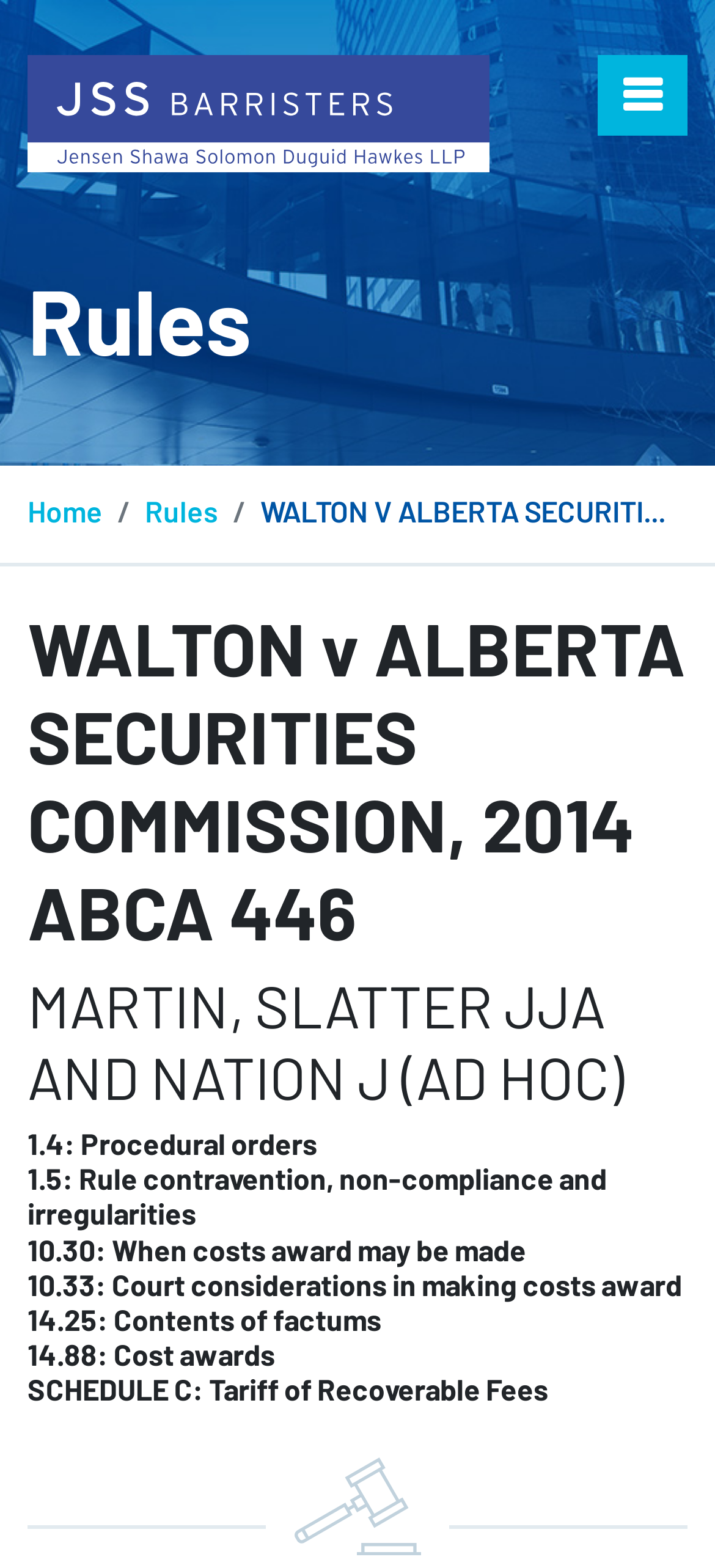How many links are in the breadcrumb navigation?
Use the information from the image to give a detailed answer to the question.

I counted the links in the breadcrumb navigation, which are 'Home', 'Rules', and 'WALTON V ALBERTA SECURITIES COMMISSION'. There are 3 links in total.